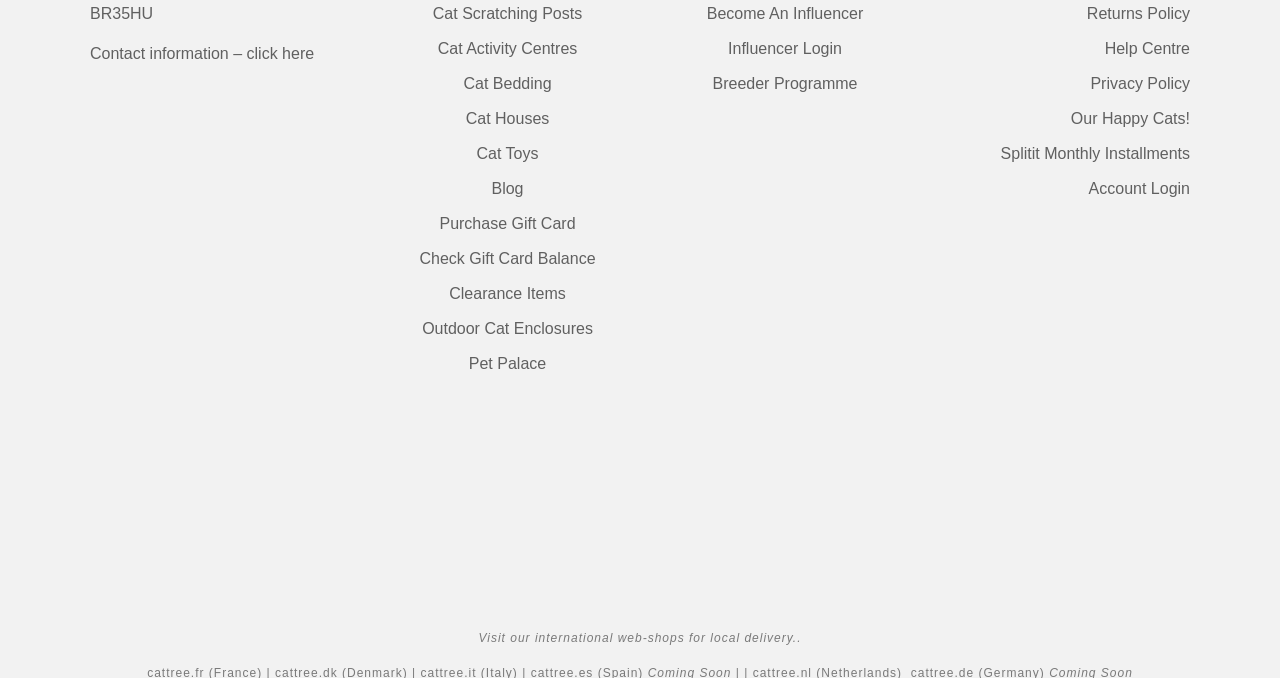Provide the bounding box coordinates of the HTML element described by the text: "Our Happy Cats!".

[0.837, 0.162, 0.93, 0.187]